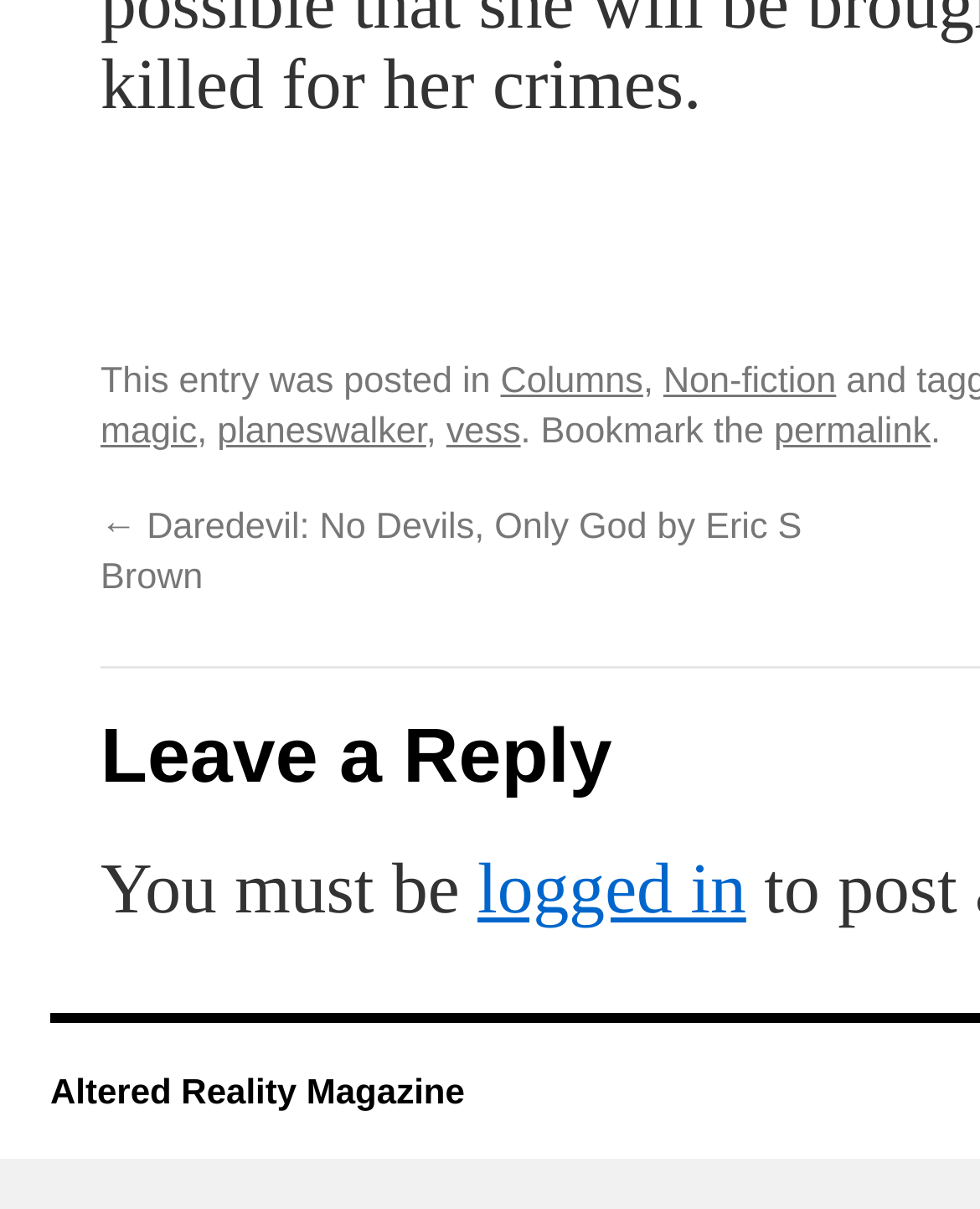Find the bounding box coordinates of the area to click in order to follow the instruction: "Click on the 'logged in' link".

[0.487, 0.704, 0.761, 0.768]